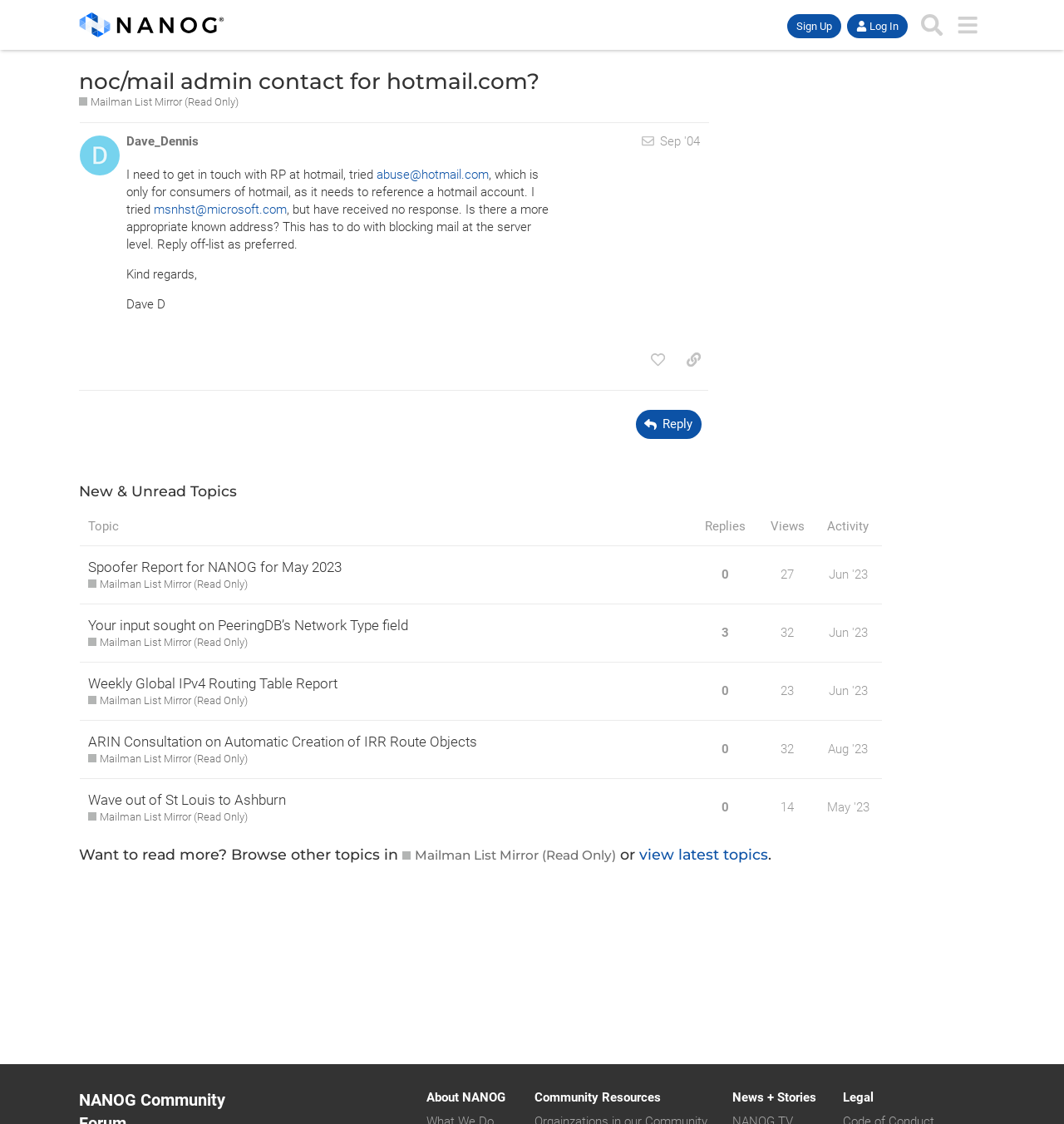Describe all the key features of the webpage in detail.

This webpage appears to be a forum or discussion board, specifically a read-only mirror of the NANOG Mailing list. At the top, there is a header section with a link to "NANOG" accompanied by an image, as well as buttons for "Sign Up" and "Log In". On the right side of the header, there are buttons for "Search" and a dropdown menu.

Below the header, there is a main section with a heading that reads "noc/mail admin contact for hotmail.com? - Mailman List Mirror (Read Only)". This section contains a post from "Dave_Dennis" with a timestamp of "Sep '04". The post discusses trying to contact RP at hotmail and includes links to "abuse@hotmail.com" and "msnhst@microsoft.com".

To the right of the post, there is a button to "Reply" to the post, accompanied by an image. Below the post, there is a section labeled "New & Unread Topics" with a table containing several rows. Each row represents a topic, with columns for the topic title, number of replies, number of views, and last activity date. The topics are listed in a grid format, with three topics visible.

There are a total of 3 topics listed, each with a heading, number of replies, number of views, and last activity date. The topics are "Spoofer Report for NANOG for May 2023", "Your input sought on PeeringDB’s Network Type field", and "Weekly Global IPv4 Routing Table Report". Each topic has a link to "Mailman List Mirror (Read Only)" with a description of the category.